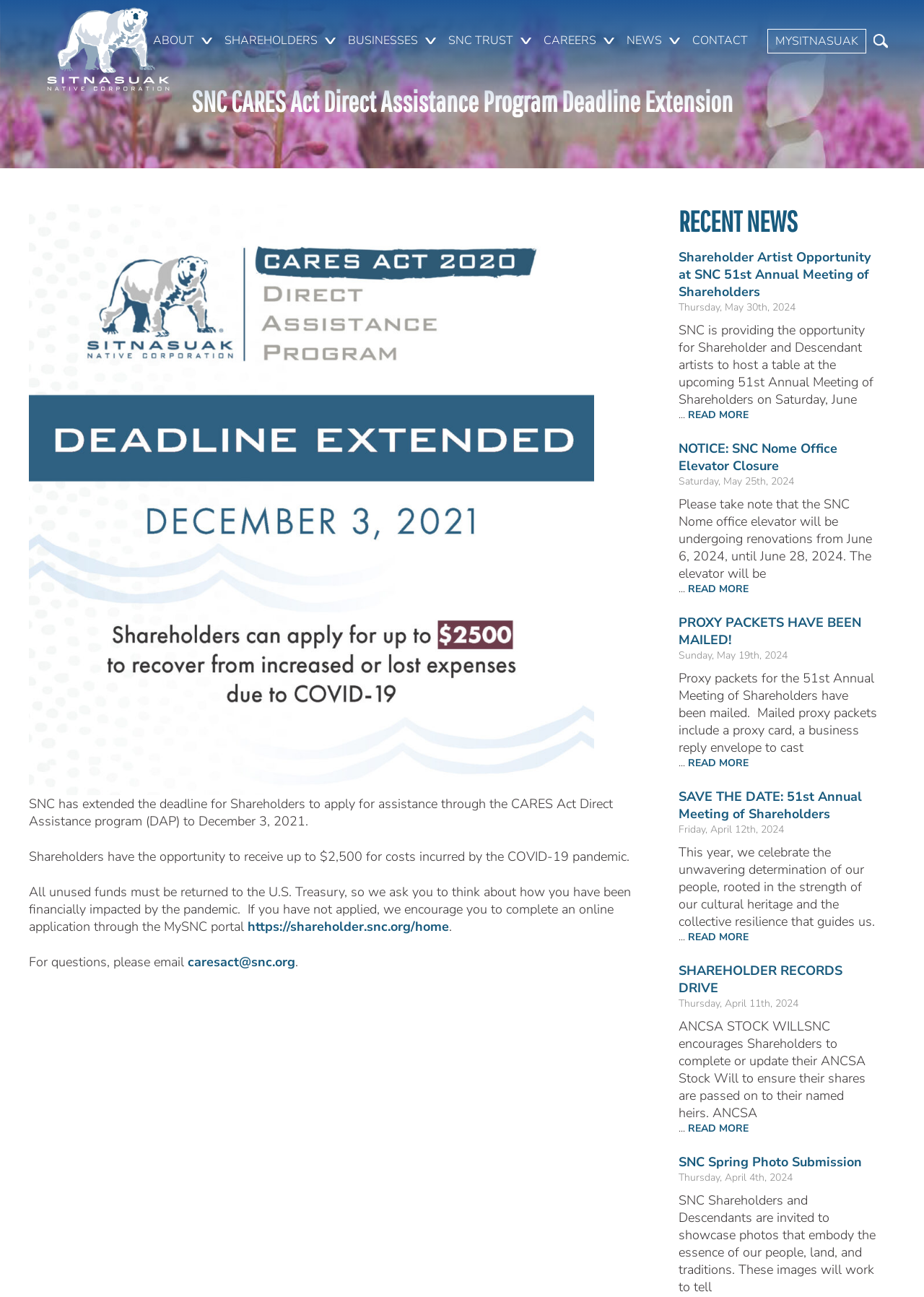Identify the bounding box for the given UI element using the description provided. Coordinates should be in the format (top-left x, top-left y, bottom-right x, bottom-right y) and must be between 0 and 1. Here is the description: PROXY PACKETS HAVE BEEN MAILED!

[0.734, 0.473, 0.949, 0.5]